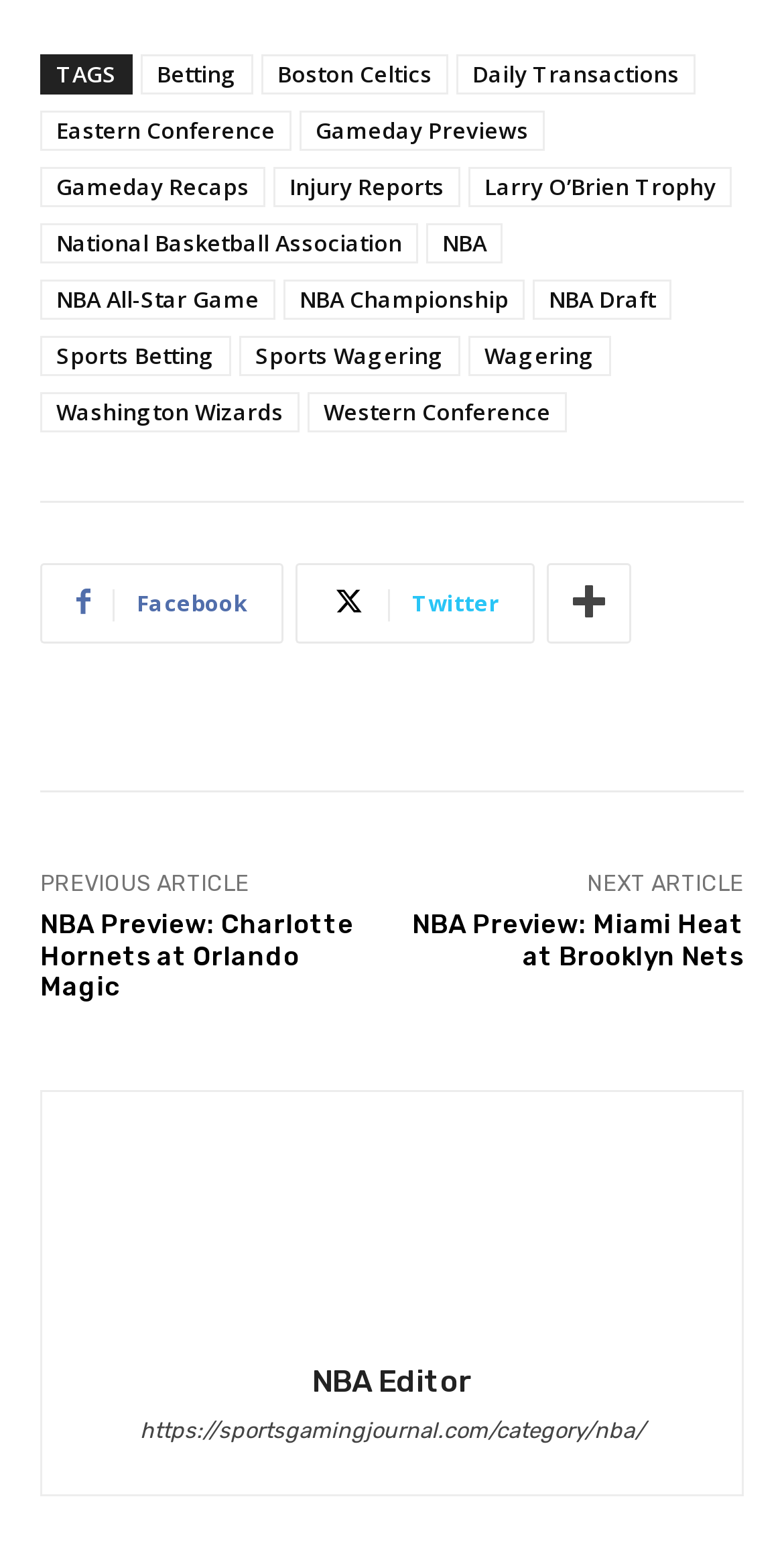Answer with a single word or phrase: 
What is the name of the team mentioned in the first article?

Charlotte Hornets